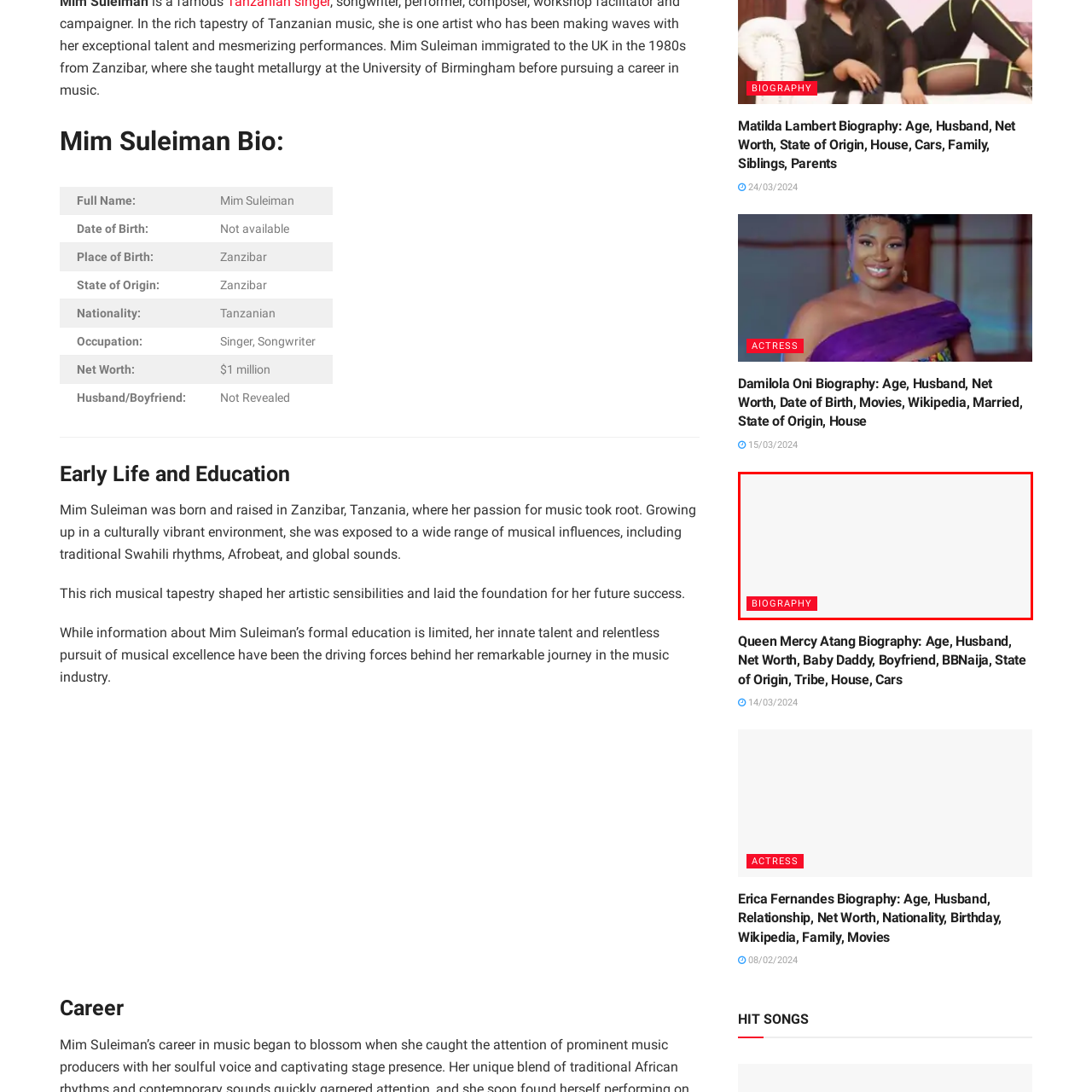Analyze the content inside the red-marked area, What is the purpose of the label? Answer using only one word or a concise phrase.

Navigational element